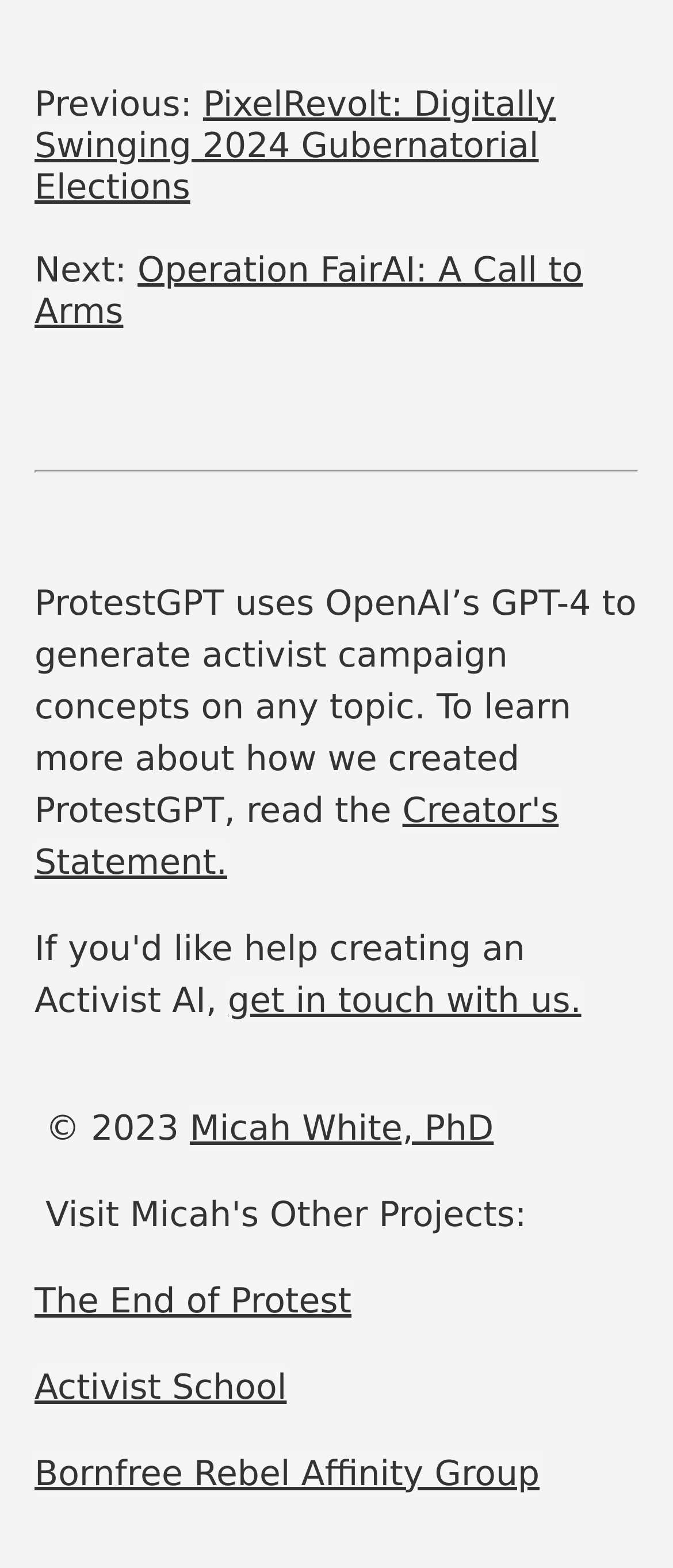What is the purpose of ProtestGPT?
Please give a detailed and elaborate answer to the question.

Based on the text 'ProtestGPT uses OpenAI’s GPT-4 to generate activist campaign concepts on any topic.', it can be inferred that the purpose of ProtestGPT is to generate activist campaign concepts on any topic.